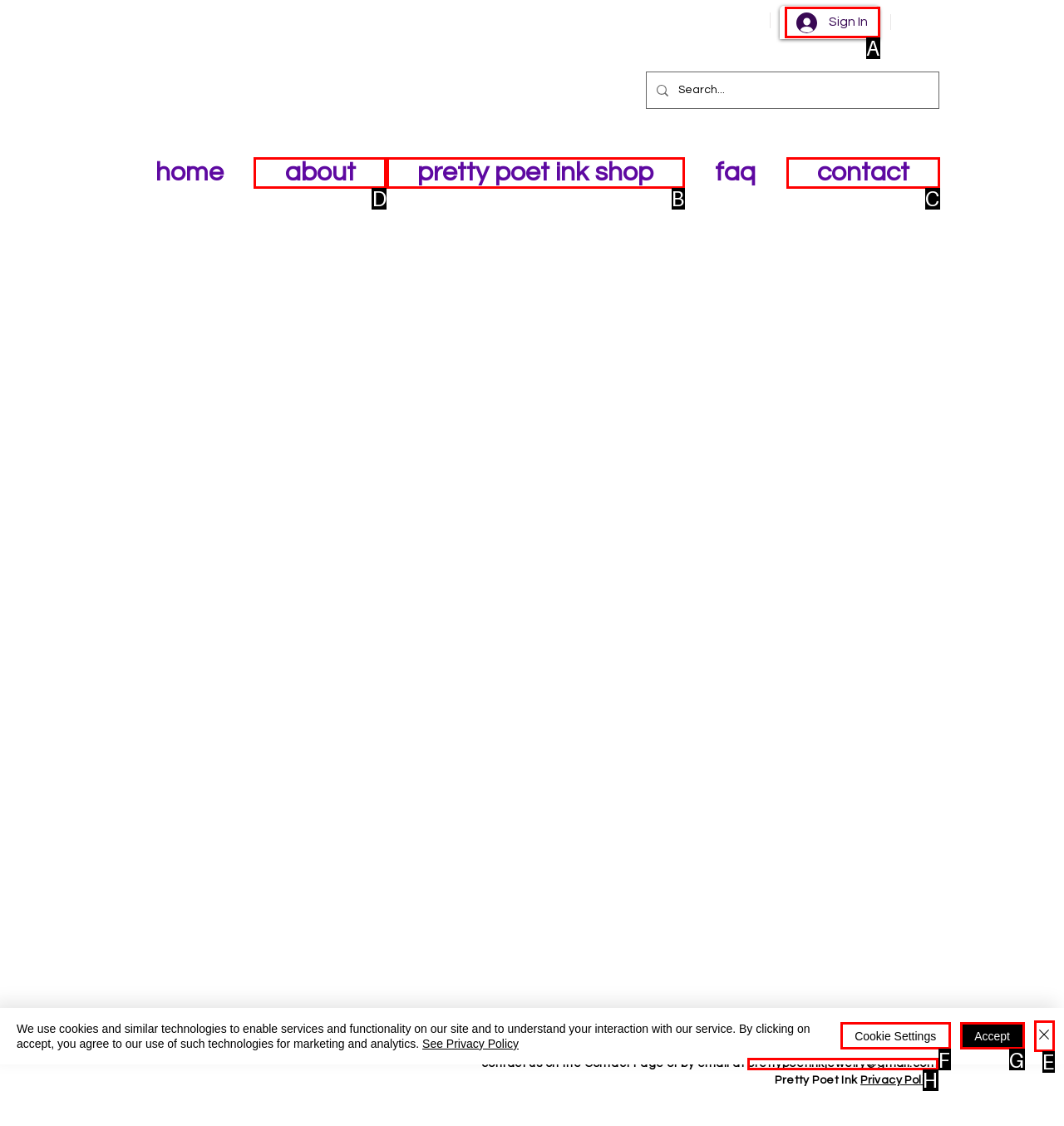To complete the task: View the about page, which option should I click? Answer with the appropriate letter from the provided choices.

D